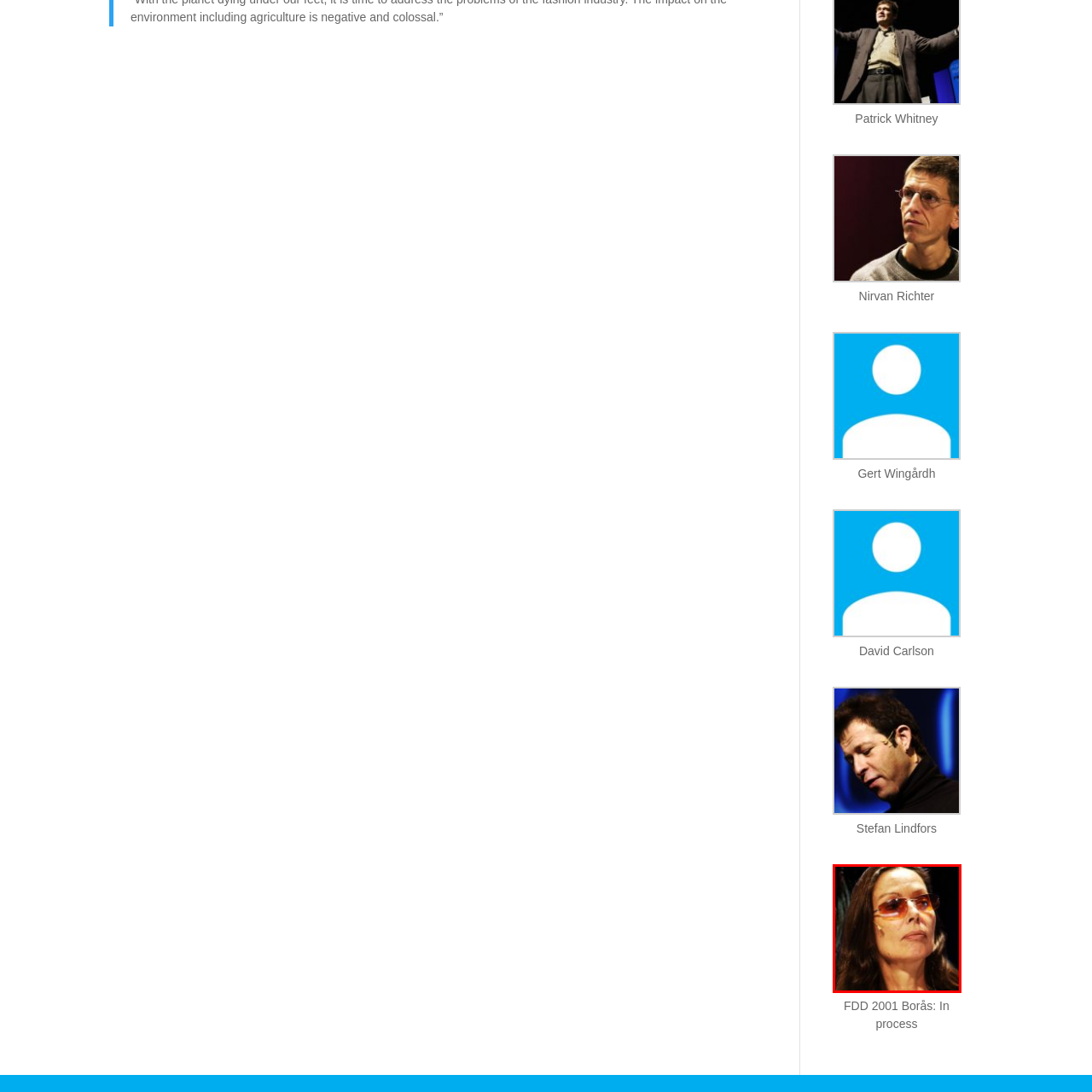Generate a detailed explanation of the image that is highlighted by the red box.

The image features a woman with long brown hair, wearing stylish orange-tinted sunglasses. She has a composed expression, suggesting confidence and poise. The backdrop hints at a professional setting, possibly during a presentation or conference, where she may be engaged in a discussion or sharing insights. This image is part of a gallery that includes various prominent figures, one of which is associated with the caption "FDD 2001 Borås: In process."